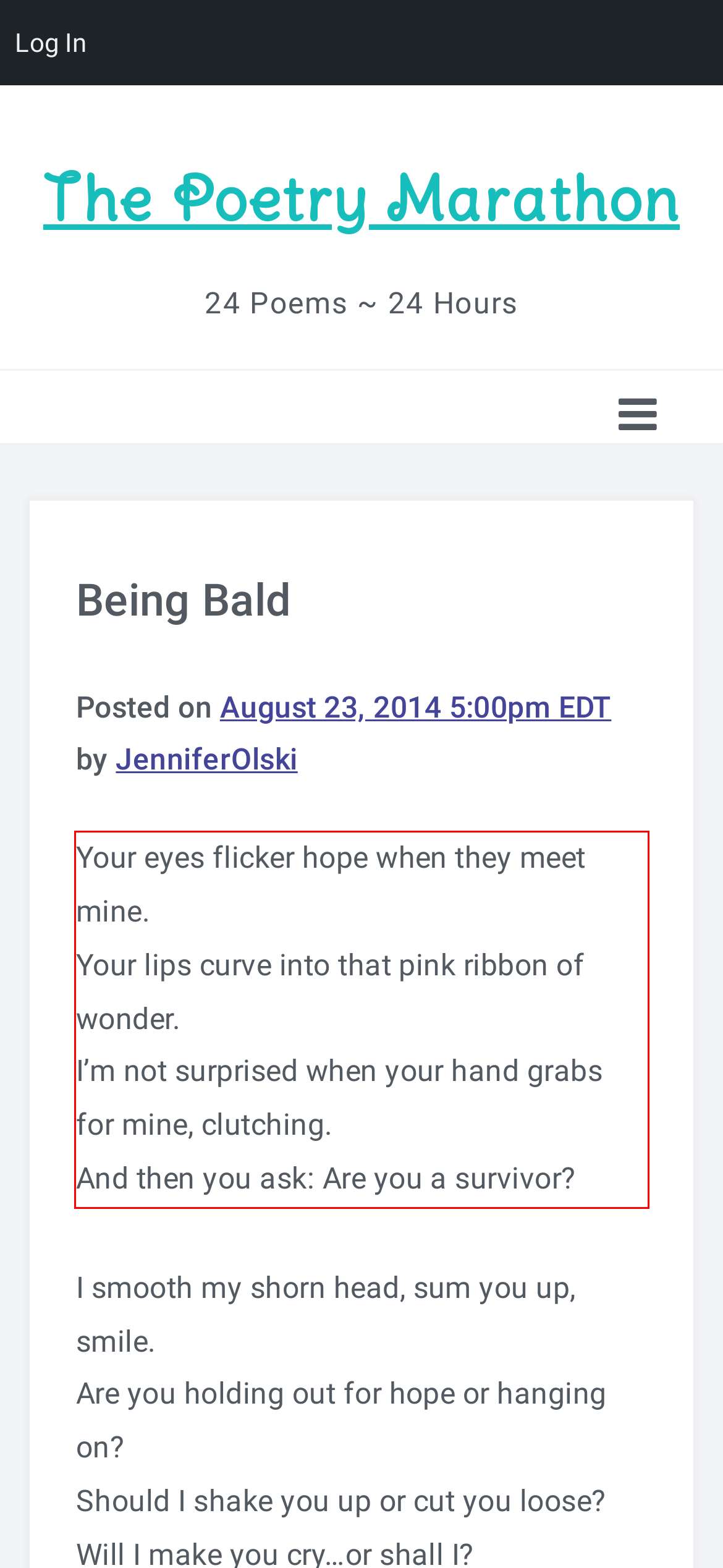Please extract the text content within the red bounding box on the webpage screenshot using OCR.

Your eyes flicker hope when they meet mine. Your lips curve into that pink ribbon of wonder. I’m not surprised when your hand grabs for mine, clutching. And then you ask: Are you a survivor?